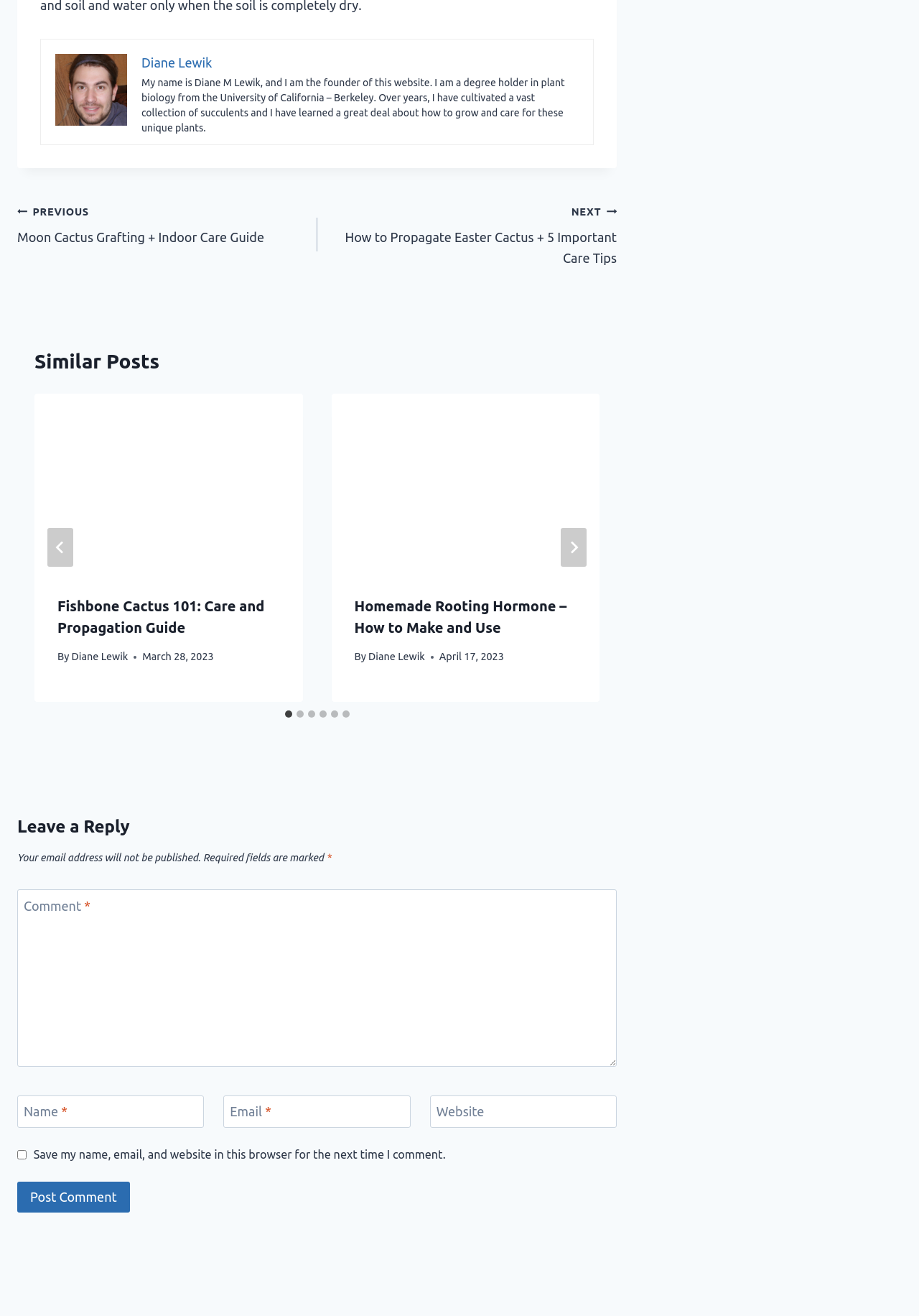What is the purpose of the 'Post Comment' button?
We need a detailed and meticulous answer to the question.

The 'Post Comment' button is located at the bottom of the page, below the comment form, and is likely used to submit a comment or response to the article.